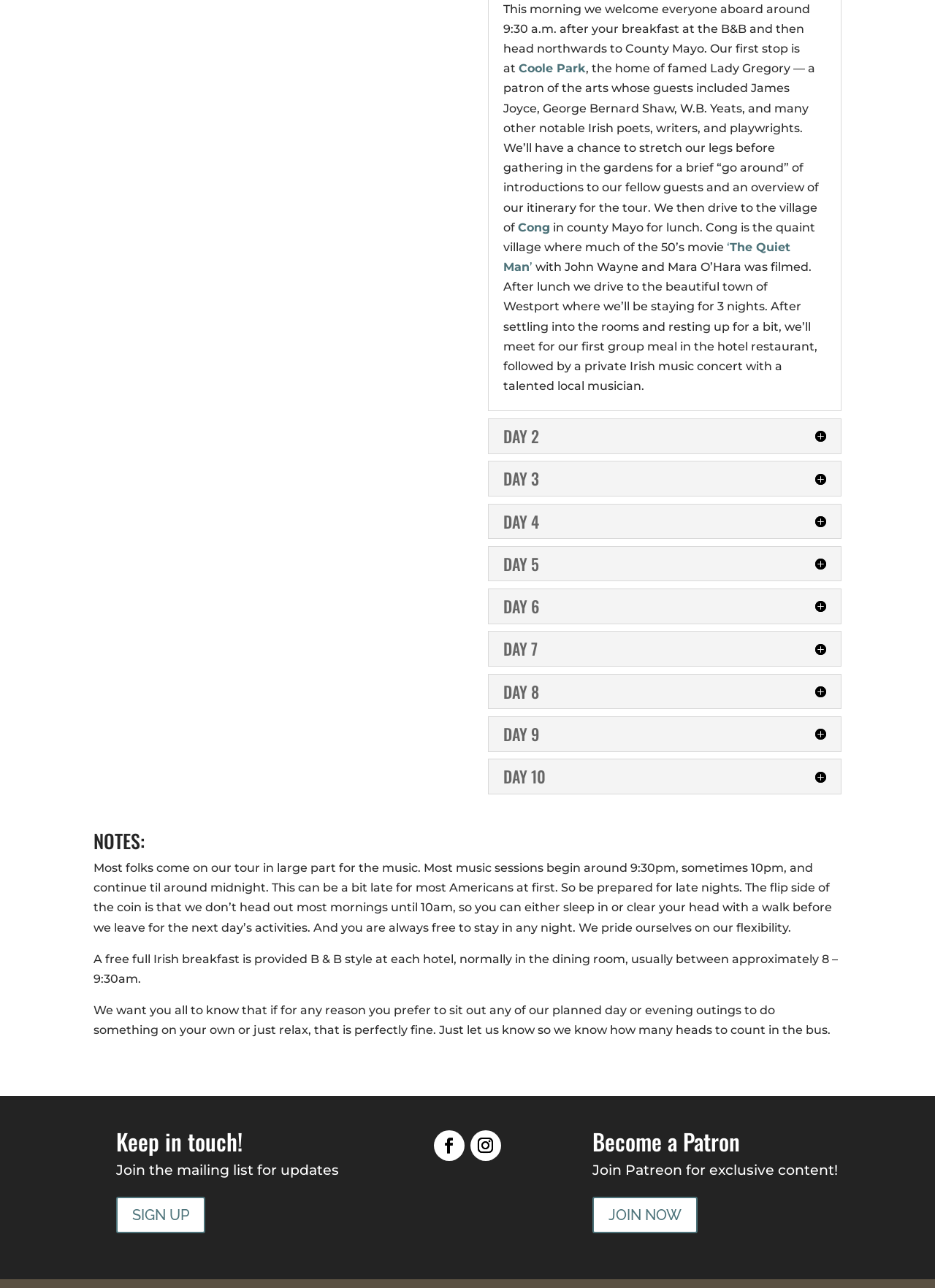What time do music sessions usually begin?
Based on the visual details in the image, please answer the question thoroughly.

According to the text, music sessions usually begin around 9:30pm, sometimes 10pm, and continue until around midnight.